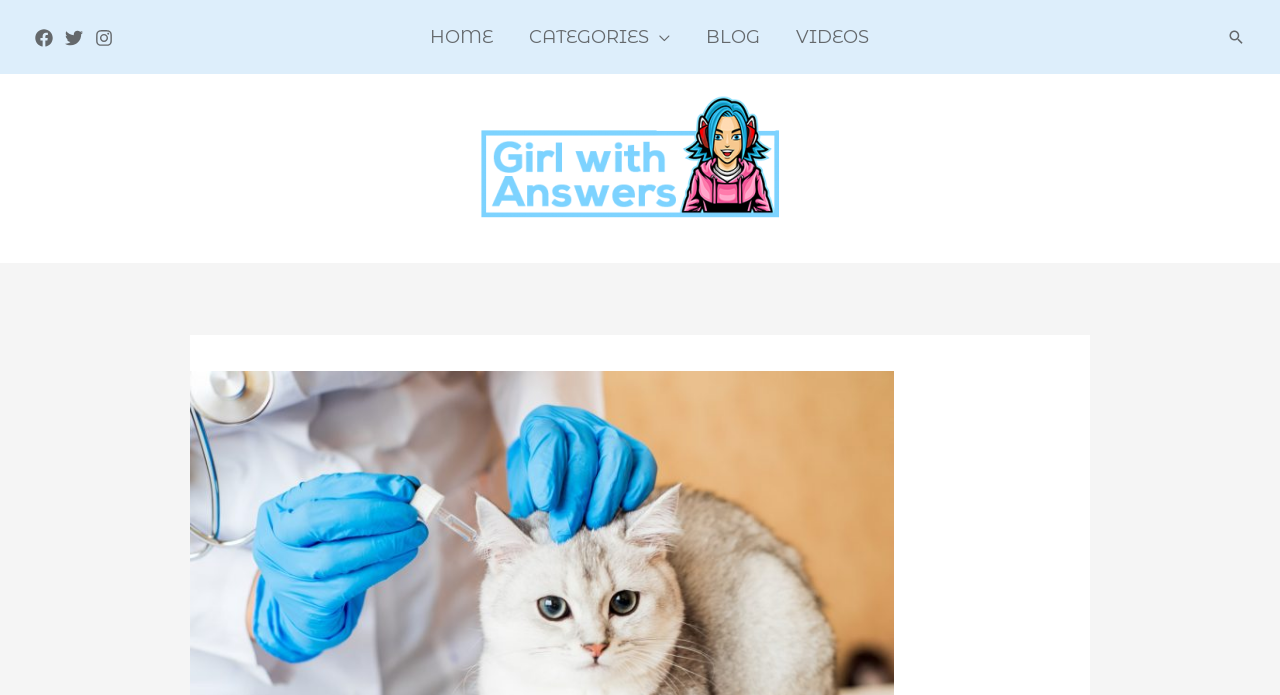Specify the bounding box coordinates of the area that needs to be clicked to achieve the following instruction: "go to HOME page".

[0.321, 0.0, 0.399, 0.106]